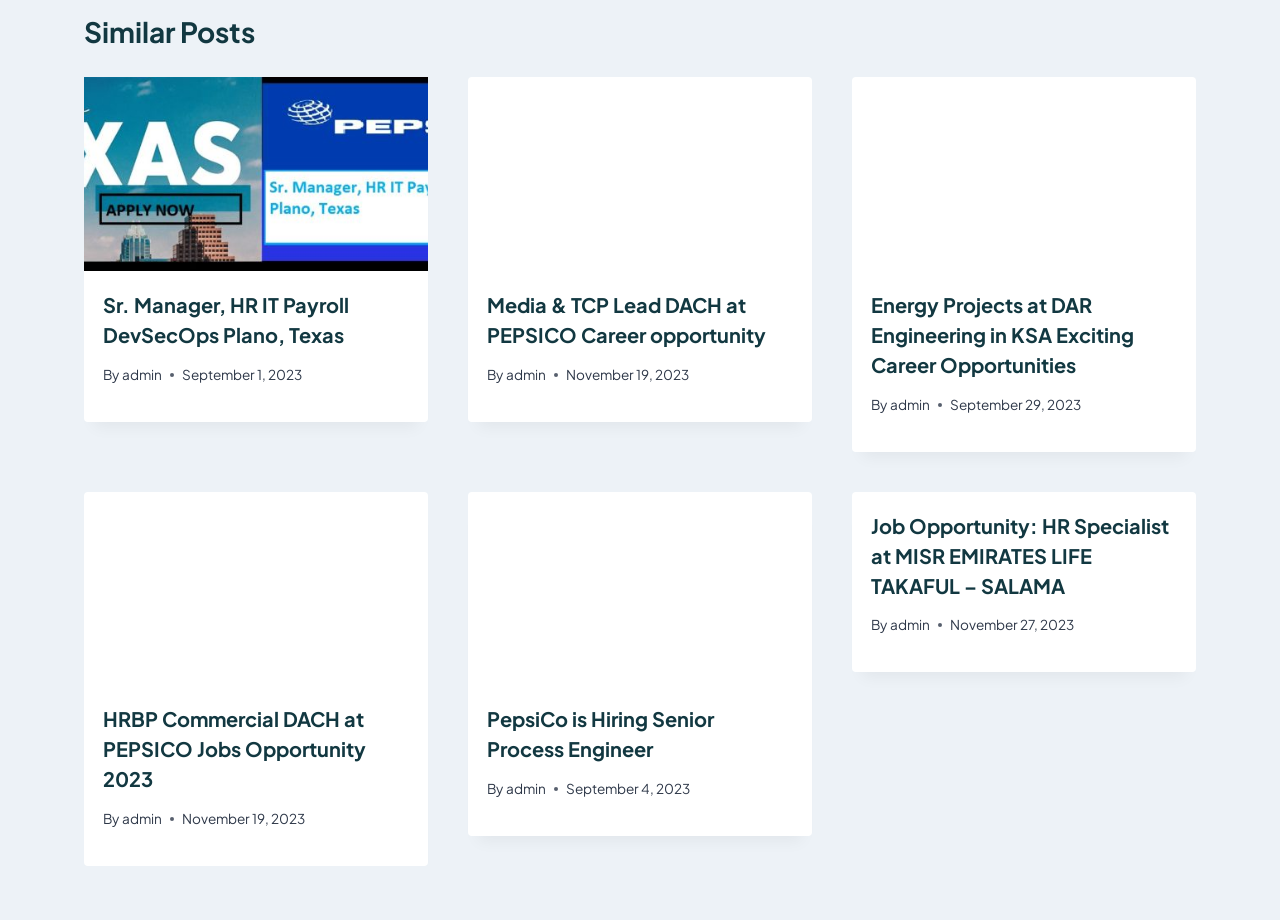Please identify the bounding box coordinates of the element on the webpage that should be clicked to follow this instruction: "View job details of Sr. Manager, HR IT Payroll DevSecOps Plano, Texas". The bounding box coordinates should be given as four float numbers between 0 and 1, formatted as [left, top, right, bottom].

[0.066, 0.084, 0.334, 0.294]